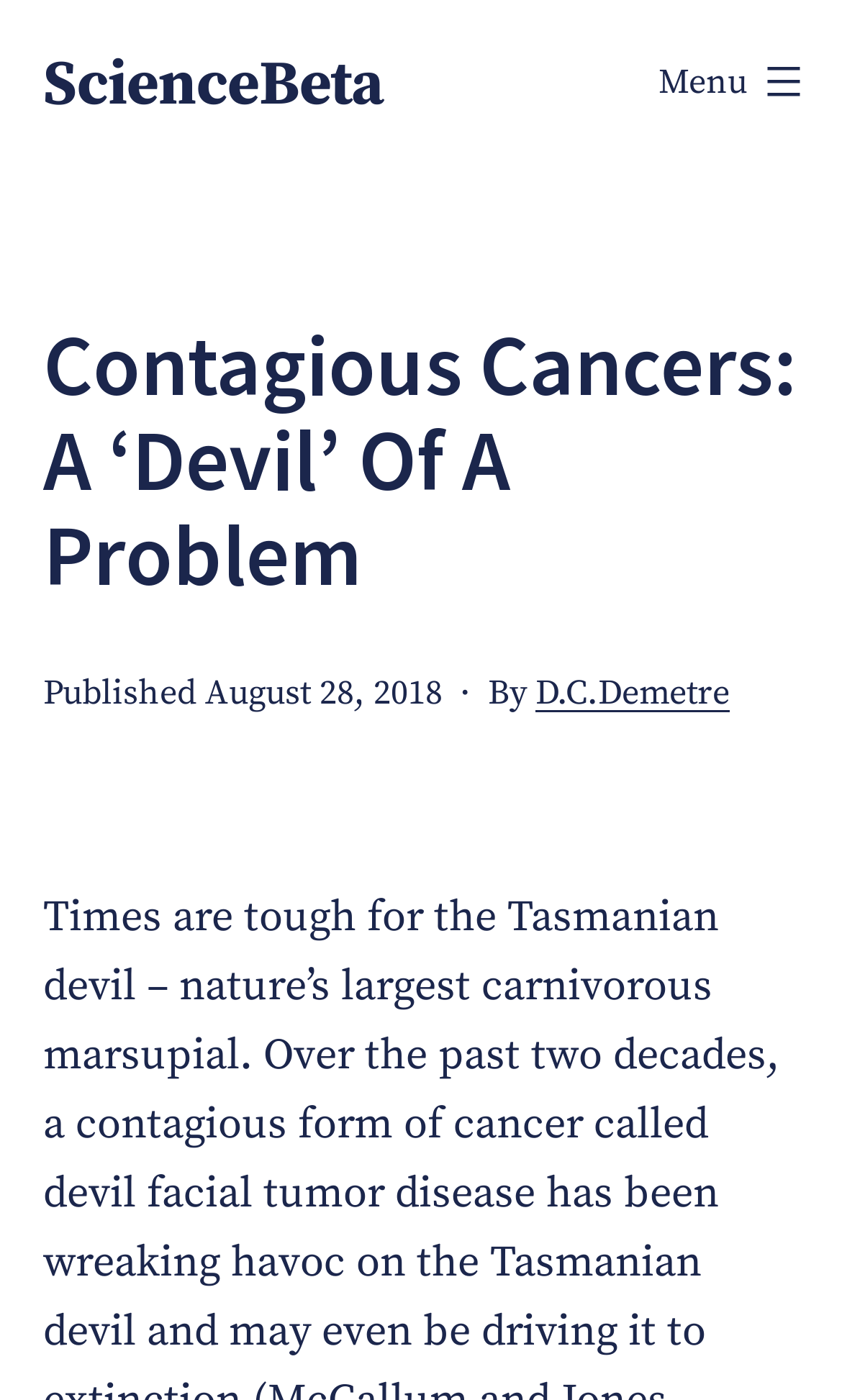Find the bounding box coordinates for the UI element whose description is: "Awards". The coordinates should be four float numbers between 0 and 1, in the format [left, top, right, bottom].

None